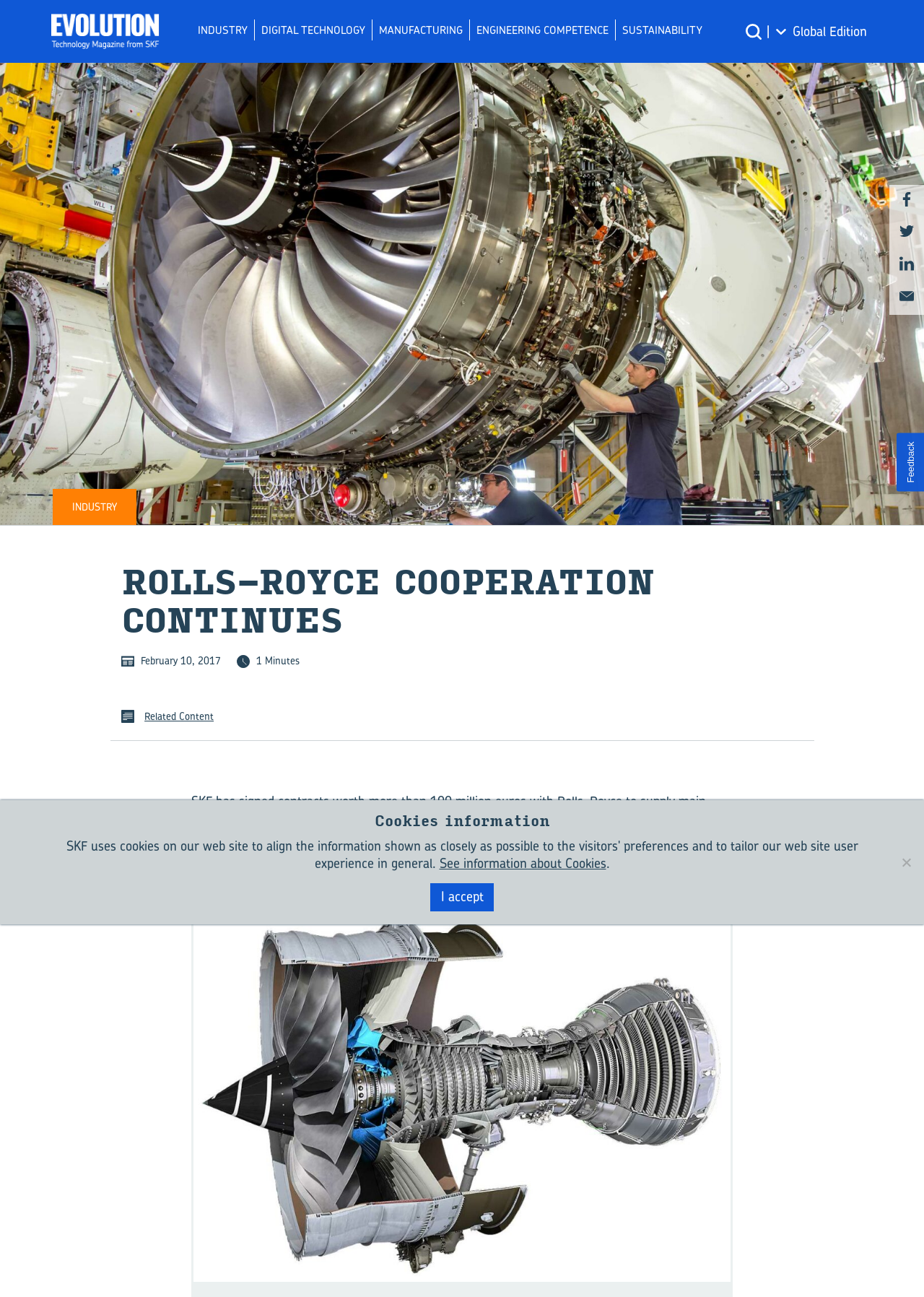Show the bounding box coordinates for the element that needs to be clicked to execute the following instruction: "Click the Global Edition link". Provide the coordinates in the form of four float numbers between 0 and 1, i.e., [left, top, right, bottom].

[0.833, 0.015, 0.945, 0.033]